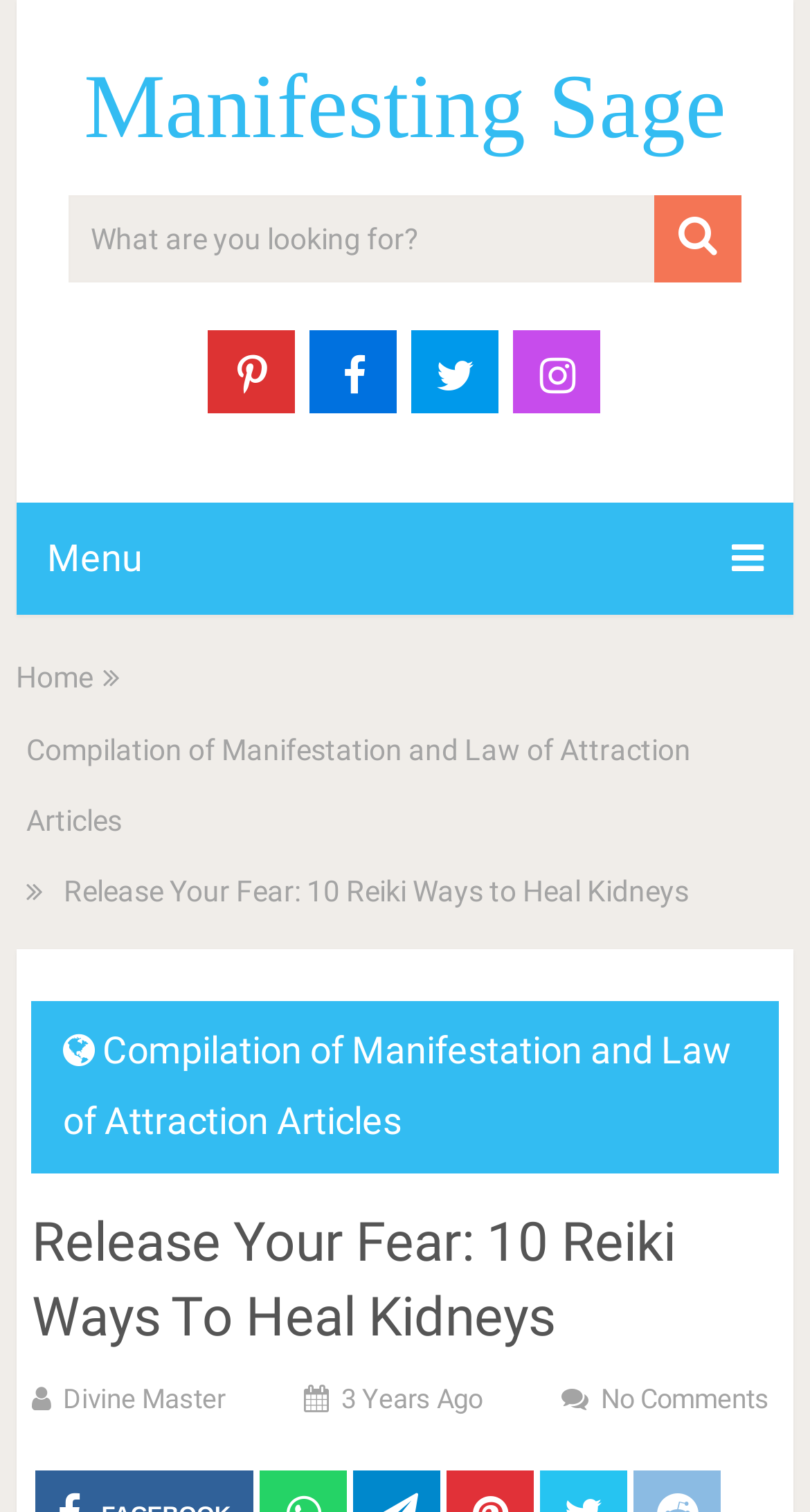How many social media links are there?
From the screenshot, supply a one-word or short-phrase answer.

4